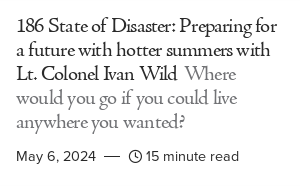Convey all the details present in the image.

This image features an article titled "186 State of Disaster: Preparing for a future with hotter summers with Lt. Colonel Ivan Wild." The article prompts readers to consider, "Where would you go if you could live anywhere you wanted?" It was published on May 6, 2024, and is estimated to take about 15 minutes to read. The content appears to delve into themes of environmental challenges and personal reflections, potentially offering insights into adapting to changing conditions in a warmer future.